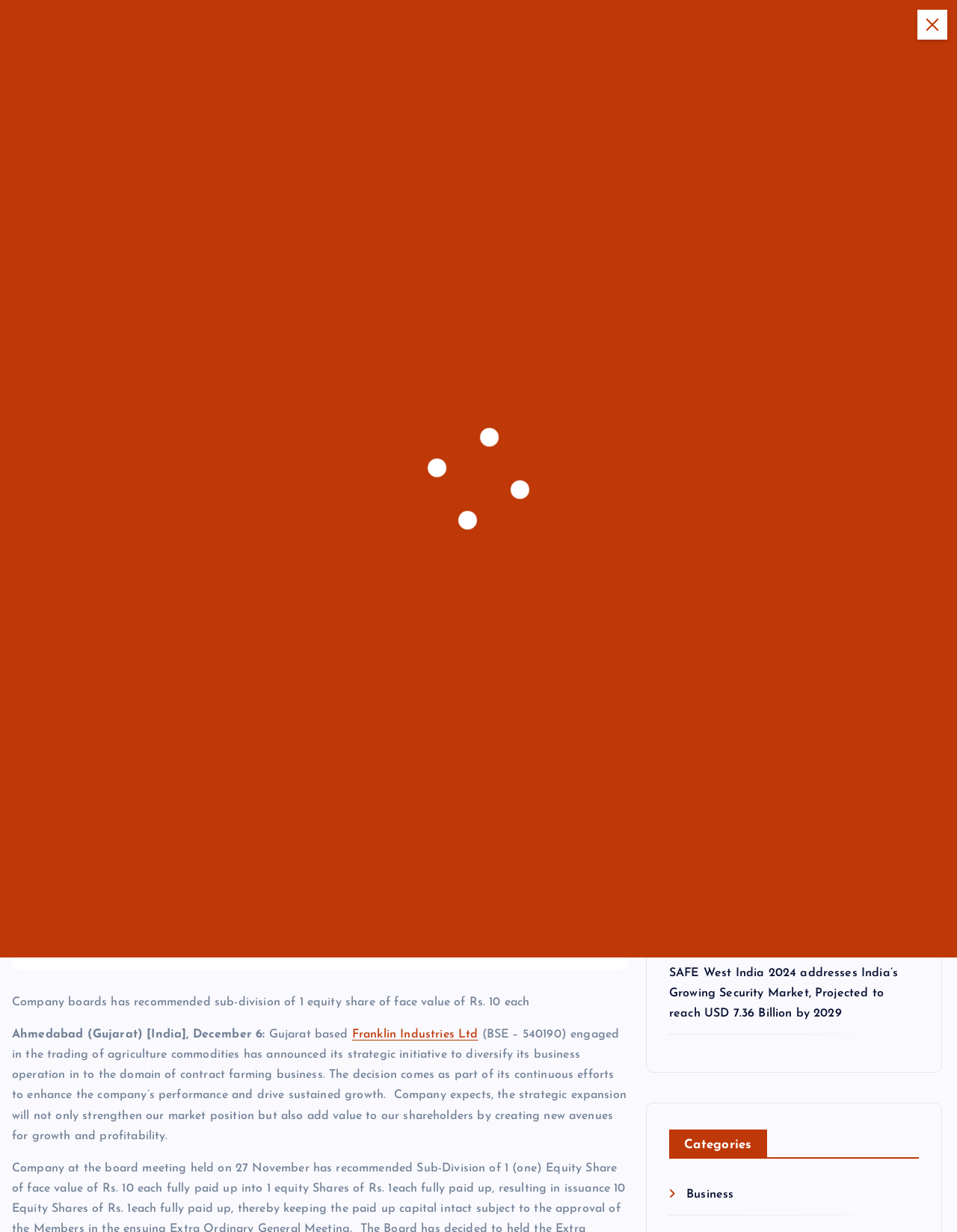Construct a thorough caption encompassing all aspects of the webpage.

The webpage is about Franklin Industries Ltd, a company that has ventured into contract farming business. At the top, there is a button on the right side, and a "Trending News" label on the left side. Below the "Trending News" label, there is a news article titled "Dr. Chandresh Shukla to Spearhead Collaborative Efforts Between Indian and American Dental Schools" with a link to "Atulya Hindustan" accompanied by an image.

On the top navigation bar, there are links to "Home", "Business", "Technology", "National", "World", "PR", "Lifestyle", and "Education". On the right side of the navigation bar, there is another button.

The main content of the webpage is divided into two sections. The first section has a heading "Franklin Industries Ltd foray in to Contract Farming Business" and a breadcrumb navigation below it. The breadcrumb navigation shows the path "Home > Franklin Industries Ltd foray in to Contract Farming Business".

The second section has a heading with the same title as the first section, followed by a link to "Business" and a date "December 6, 2023". Below the date, there is a text "0 Comments". The main article starts below, describing the company's decision to diversify its business operation into contract farming.

On the right side of the webpage, there are two complementary sections. The first section has a search box with a label "Search" and a search button. The second section has a heading "Recent Posts" followed by a list of links to recent news articles. Below the recent posts section, there is a "Categories" section with a link to "Business".

At the bottom of the webpage, there is a section with a heading "Franklin Industries Ltd foray in to Contract Farming Business" and a text describing the company's announcement to diversify its business operation into contract farming.